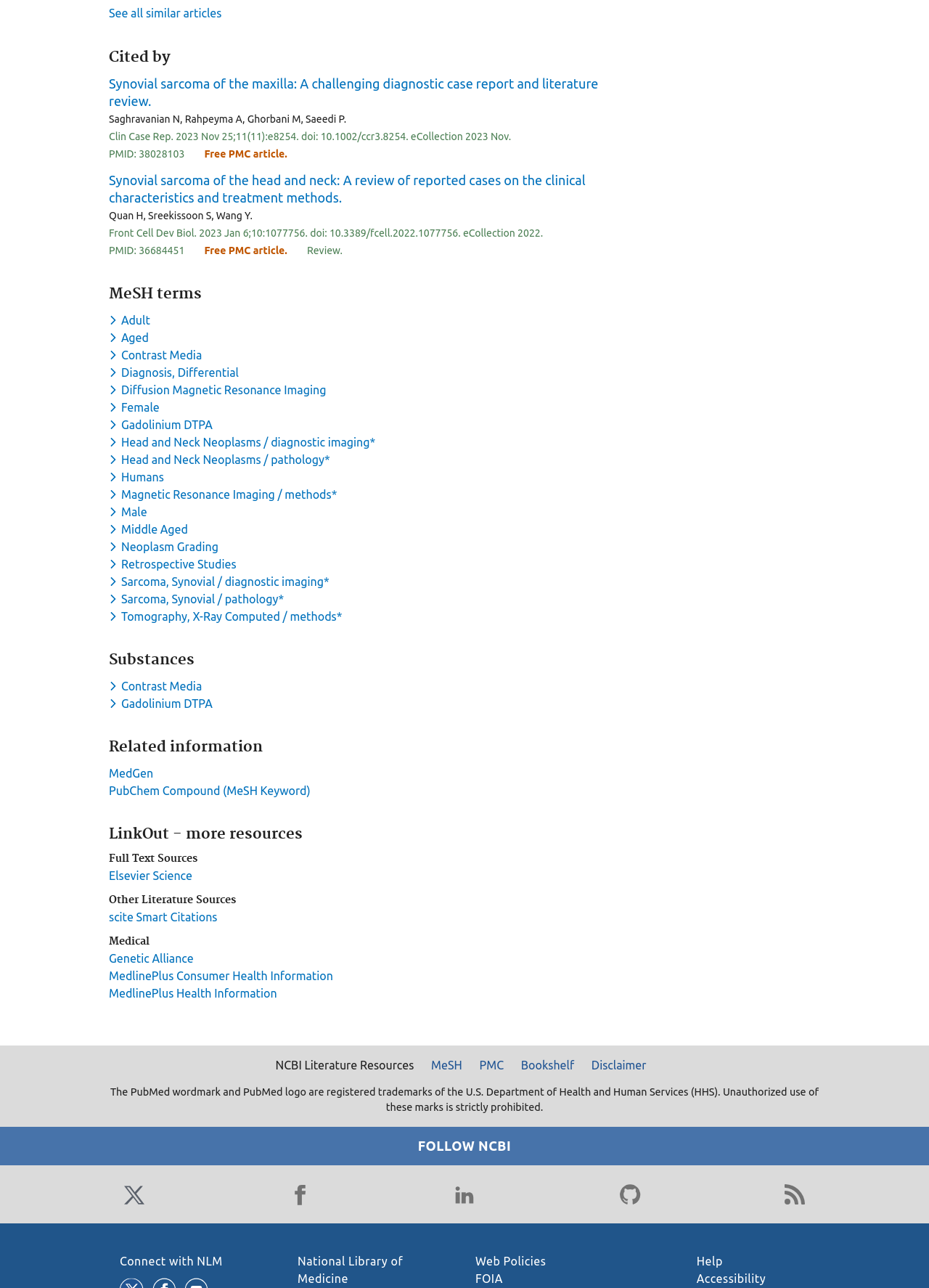How many articles are cited by?
Based on the image, answer the question with a single word or brief phrase.

2